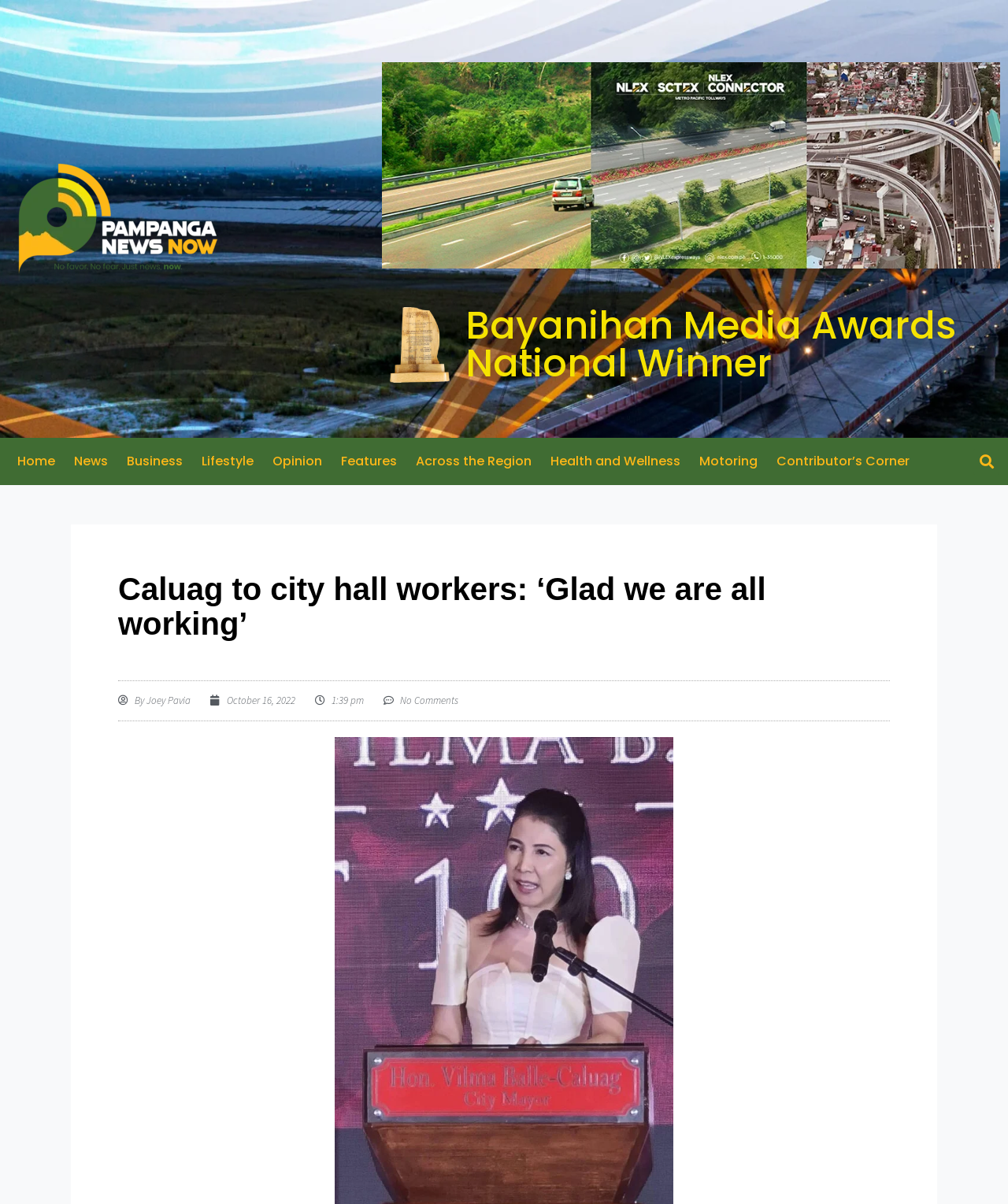Please identify the bounding box coordinates of the clickable region that I should interact with to perform the following instruction: "Go to Home page". The coordinates should be expressed as four float numbers between 0 and 1, i.e., [left, top, right, bottom].

[0.008, 0.377, 0.064, 0.39]